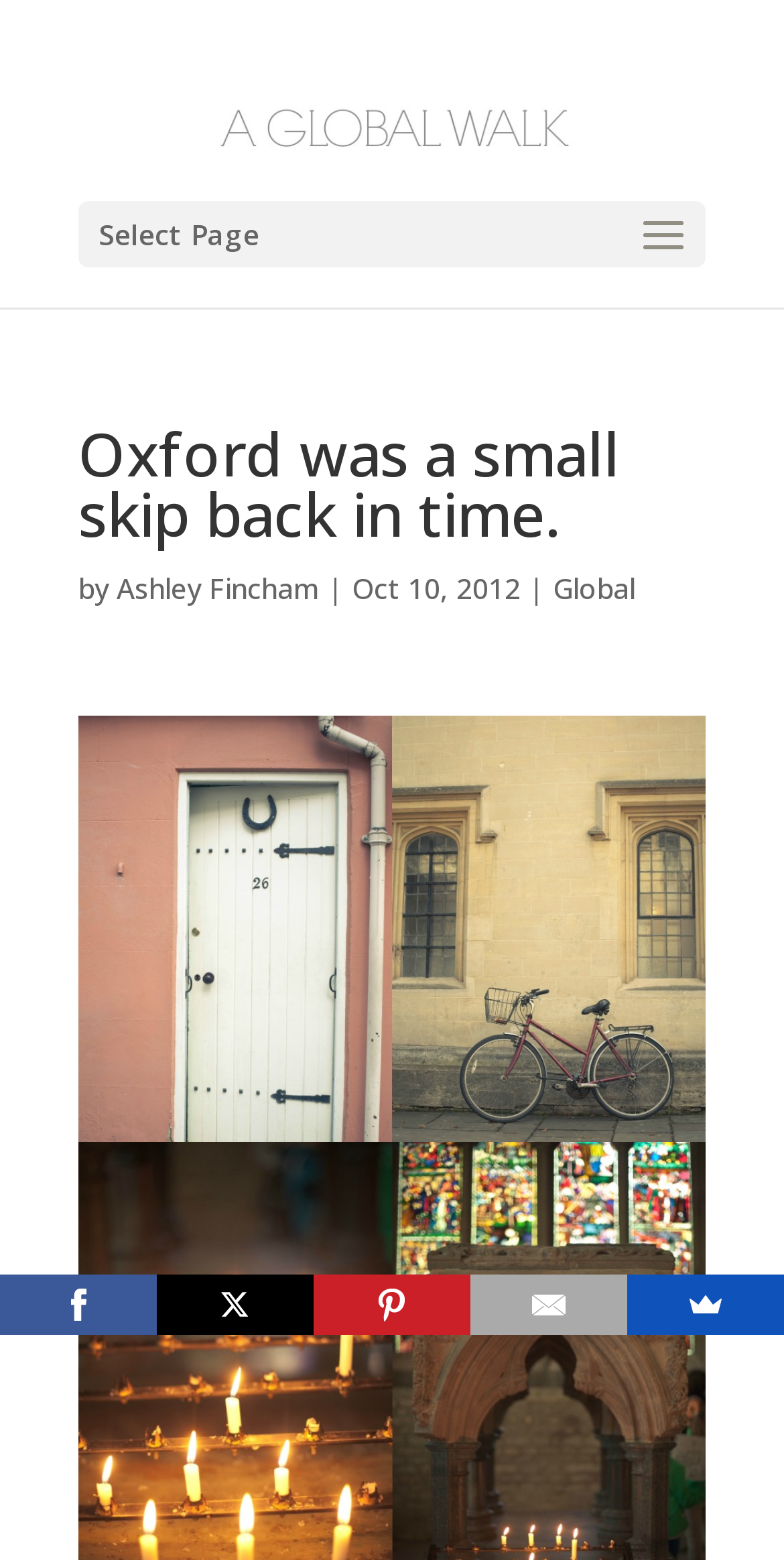Explain the webpage in detail.

This webpage appears to be a blog post or article about Oxford, with a nostalgic tone. At the top, there is a header section with a link to "A Global Walk" accompanied by an image with the same name. Below this, there is a dropdown menu labeled "Select Page". 

The main content of the page is a blog post titled "Oxford was a small skip back in time." written by Ashley Fincham, dated October 10, 2012. The title is followed by a horizontal line or separator, and then the main text of the post, which is not specified in the accessibility tree.

On the right side of the page, there is a large image that spans the entire height of the content area. At the bottom of the page, there are social media links to Facebook, an unknown platform represented by the letter "X", Pinterest, Email, and SumoMe, each accompanied by its respective icon.